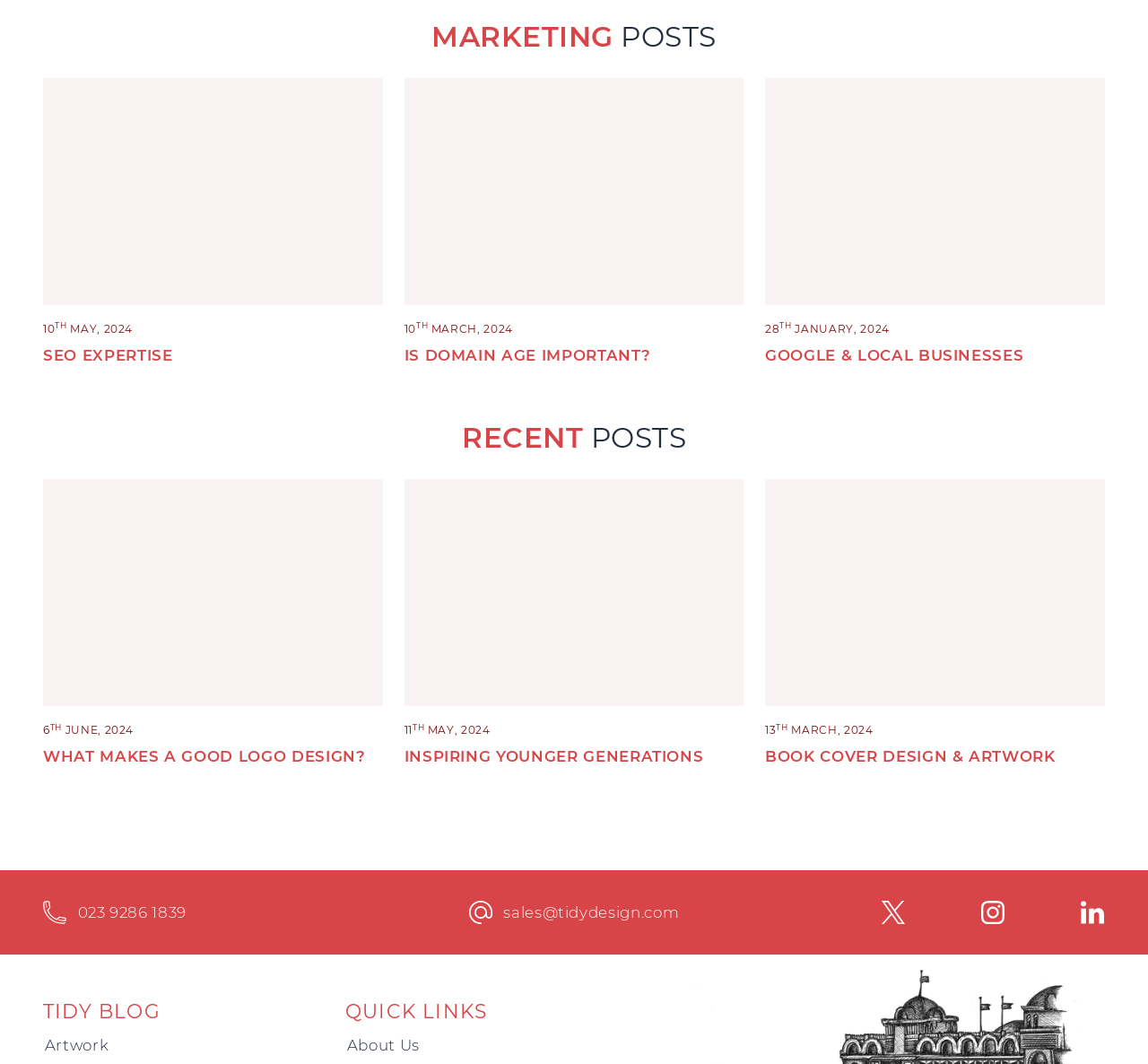Determine the coordinates of the bounding box that should be clicked to complete the instruction: "Explore the 'TIDY BLOG'". The coordinates should be represented by four float numbers between 0 and 1: [left, top, right, bottom].

[0.038, 0.938, 0.269, 0.963]